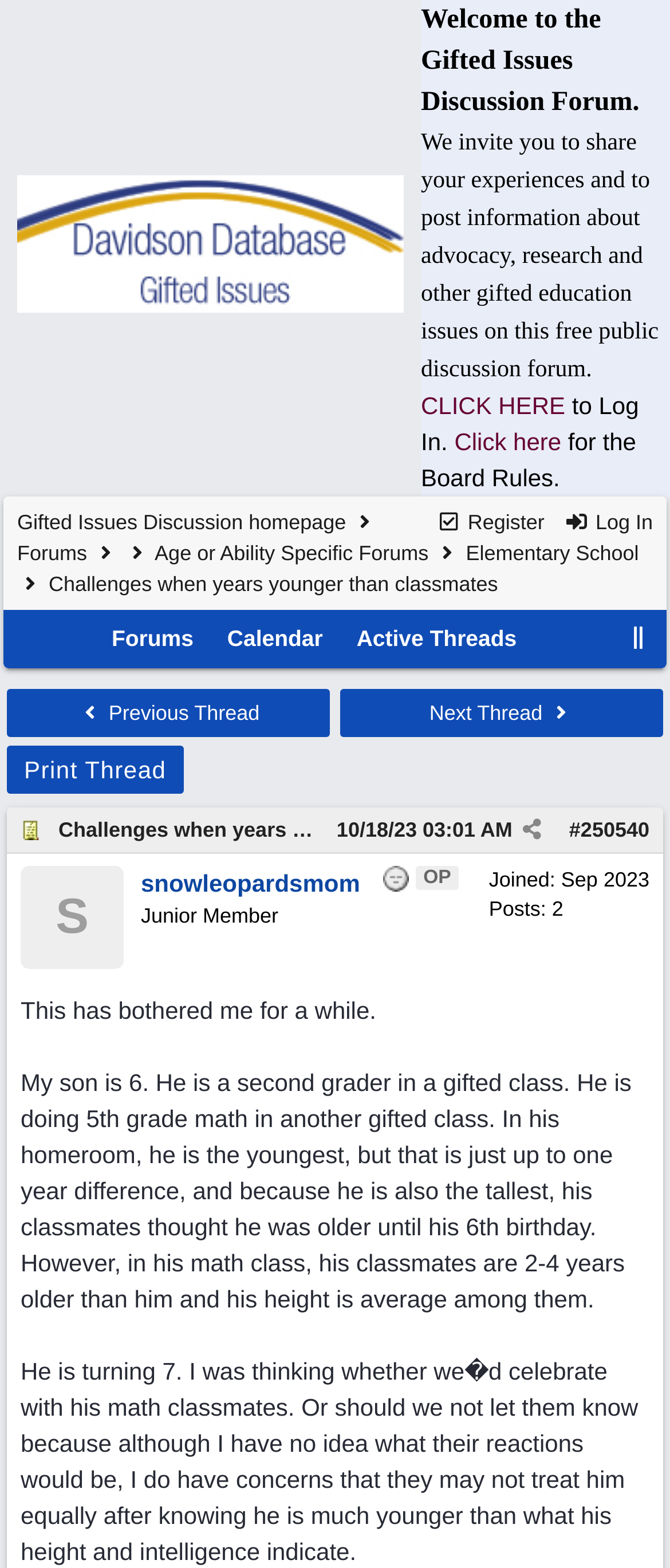Please use the details from the image to answer the following question comprehensively:
What is the username of the thread author?

I identified the username by looking at the grid cell with the text 'Joined: Sep 2023 Posts: 2 S snowleopardsmom Offline OP Junior Member'. The username is 'snowleopardsmom'.